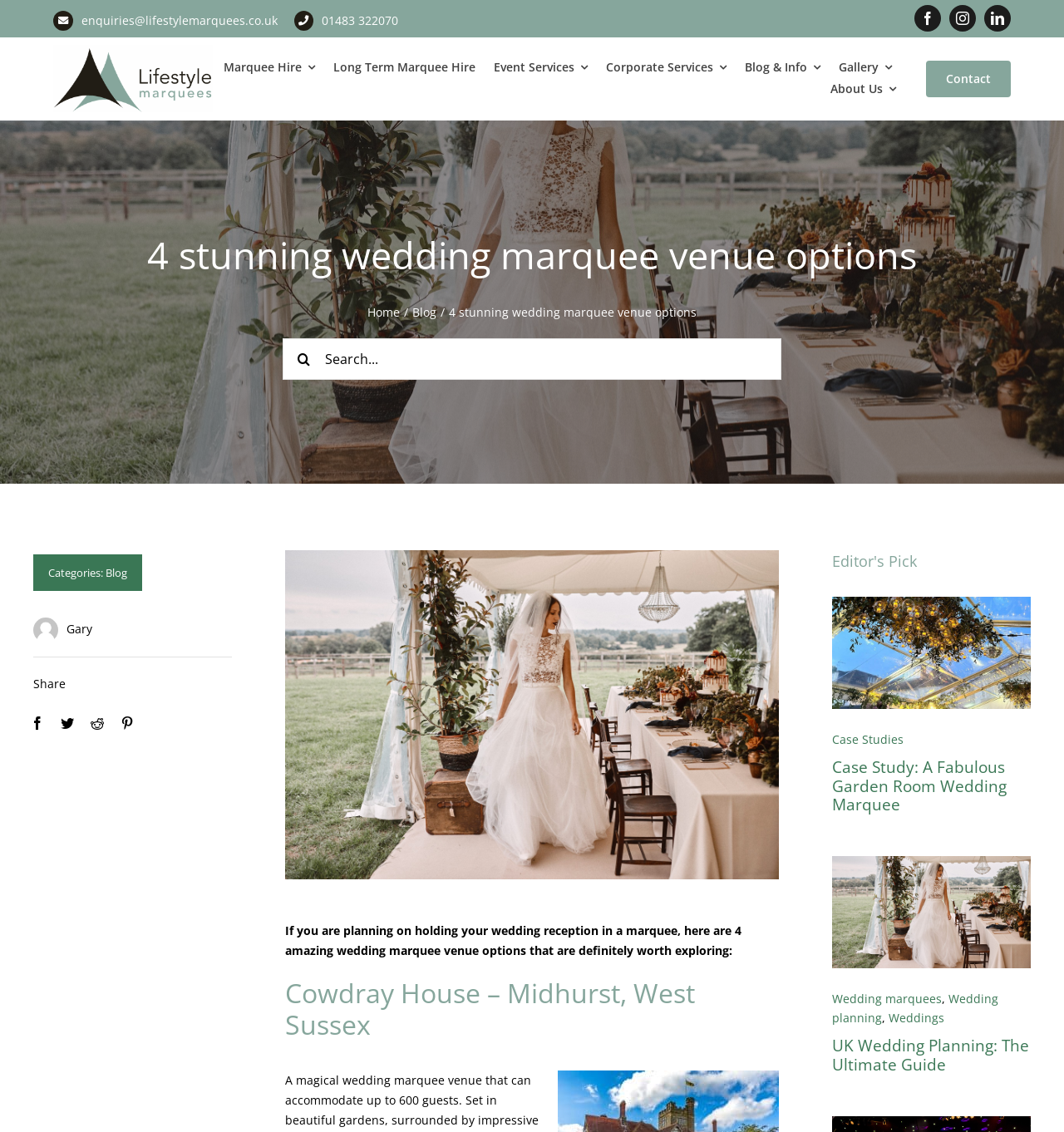What is the contact email address of the company?
Using the picture, provide a one-word or short phrase answer.

enquiries@lifestylemarquees.co.uk